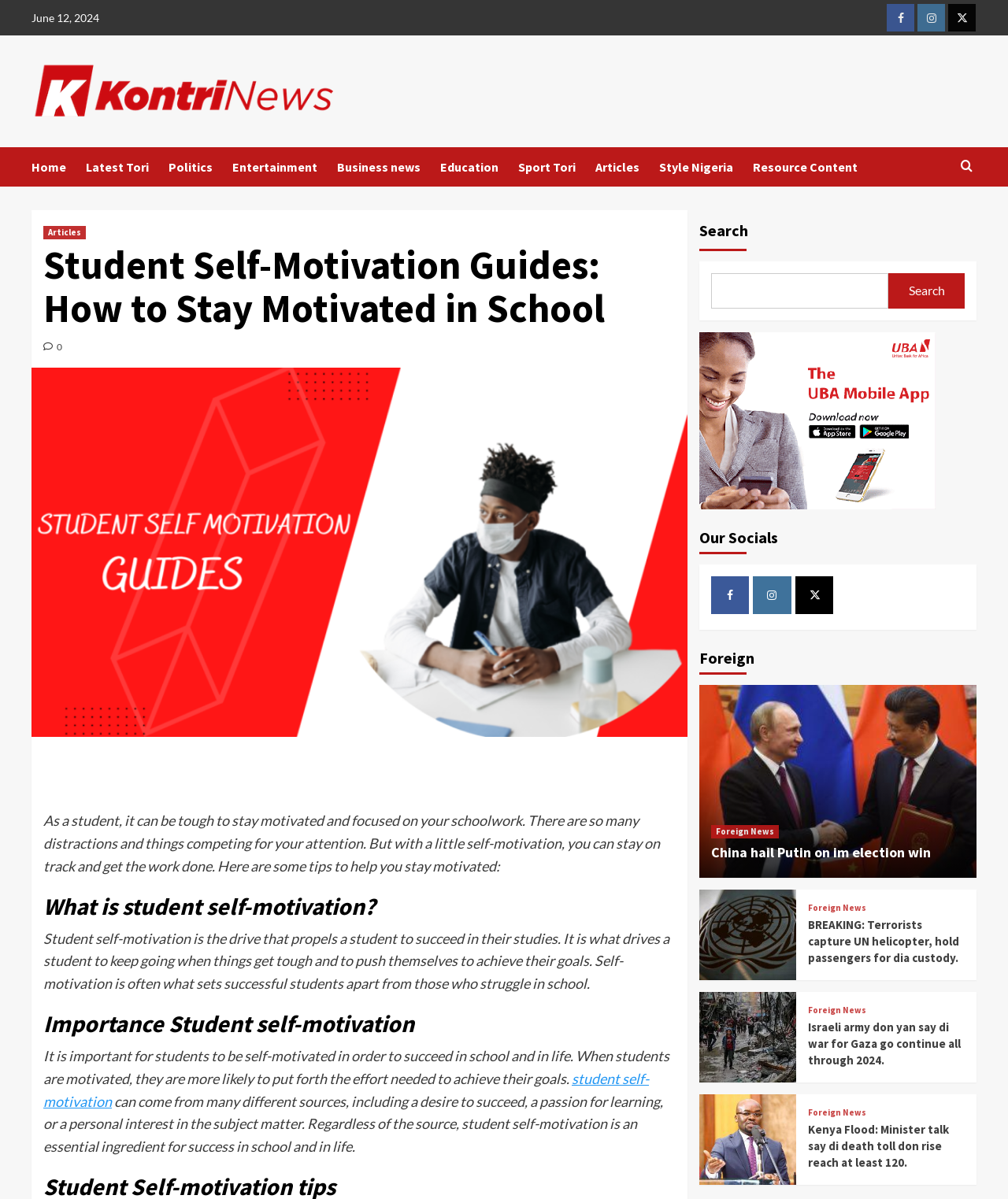Can you determine the bounding box coordinates of the area that needs to be clicked to fulfill the following instruction: "Search for articles"?

None